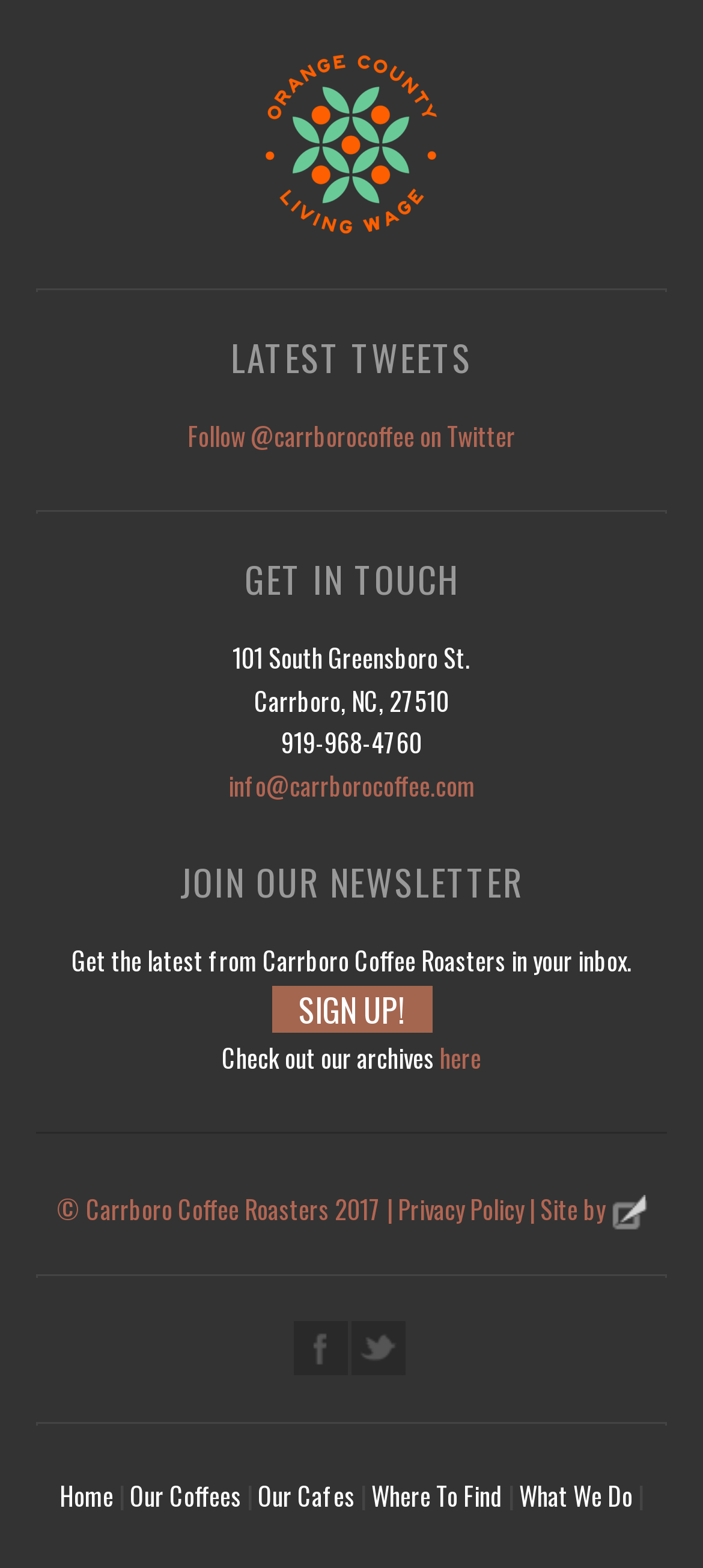Given the element description, predict the bounding box coordinates in the format (top-left x, top-left y, bottom-right x, bottom-right y), using floating point numbers between 0 and 1: SIGN UP!

[0.386, 0.628, 0.614, 0.658]